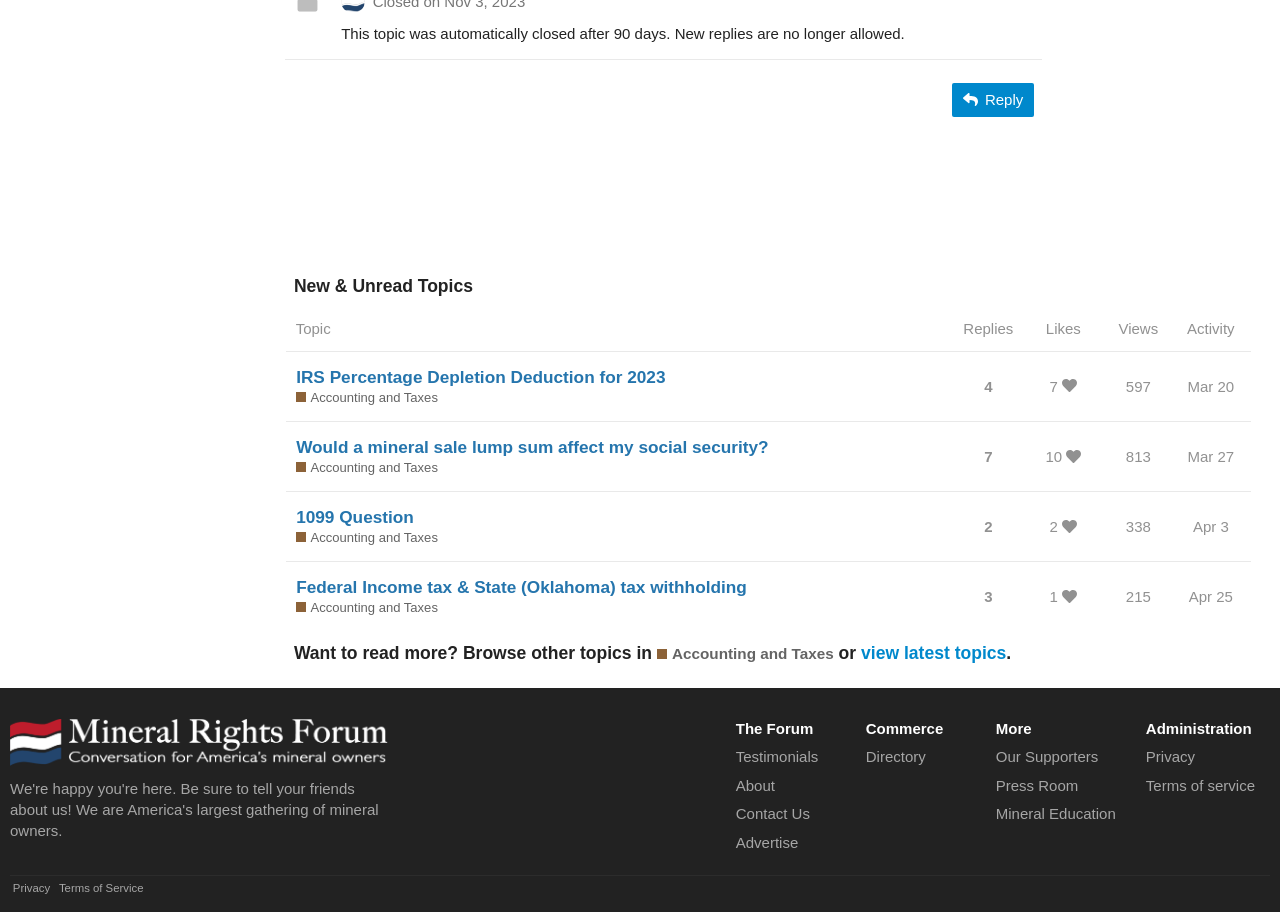Please reply with a single word or brief phrase to the question: 
What is the purpose of the 'Reply' button?

To reply to a topic